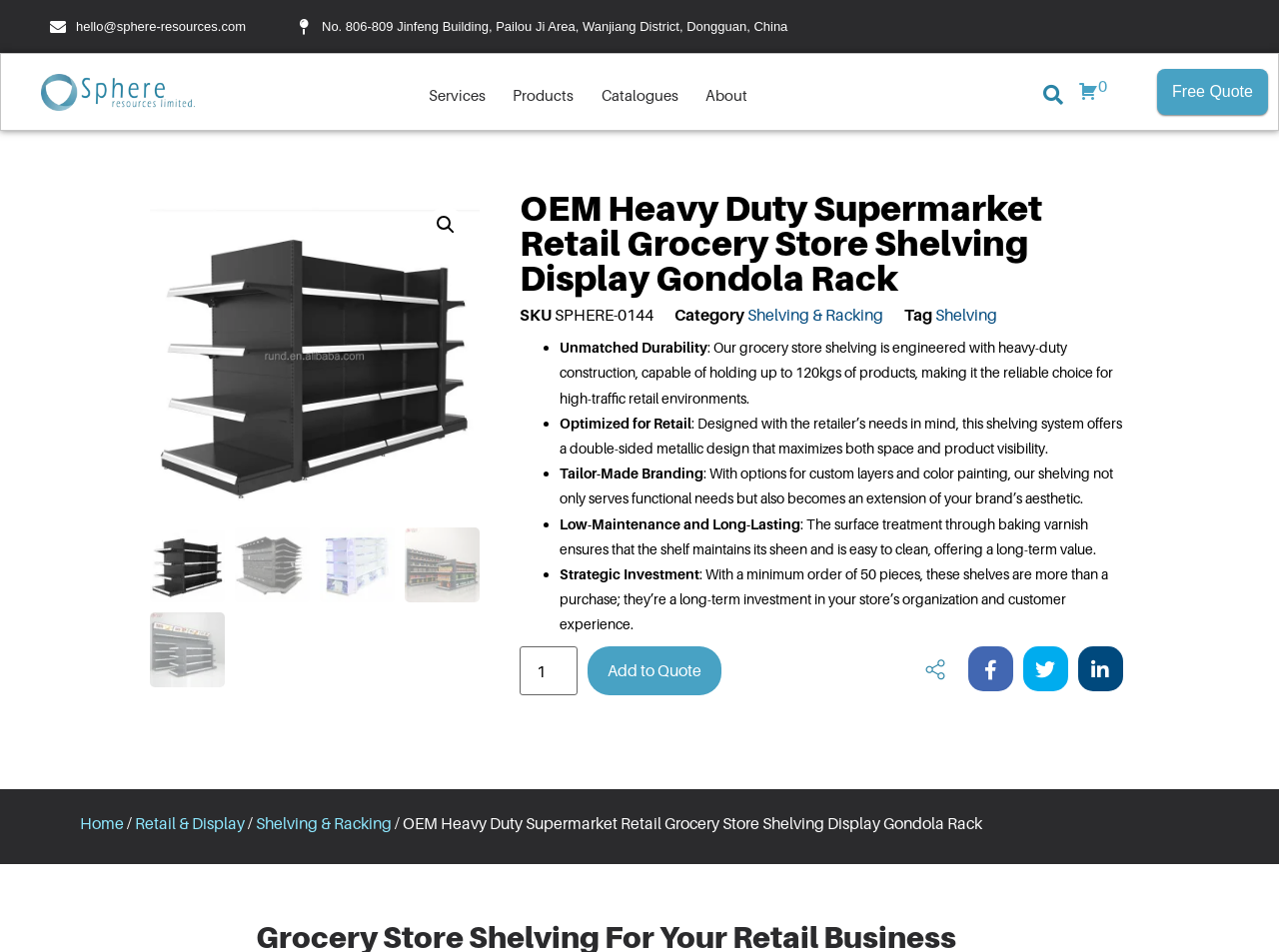Locate the coordinates of the bounding box for the clickable region that fulfills this instruction: "Click the 'Free Quote' button".

[0.905, 0.073, 0.991, 0.121]